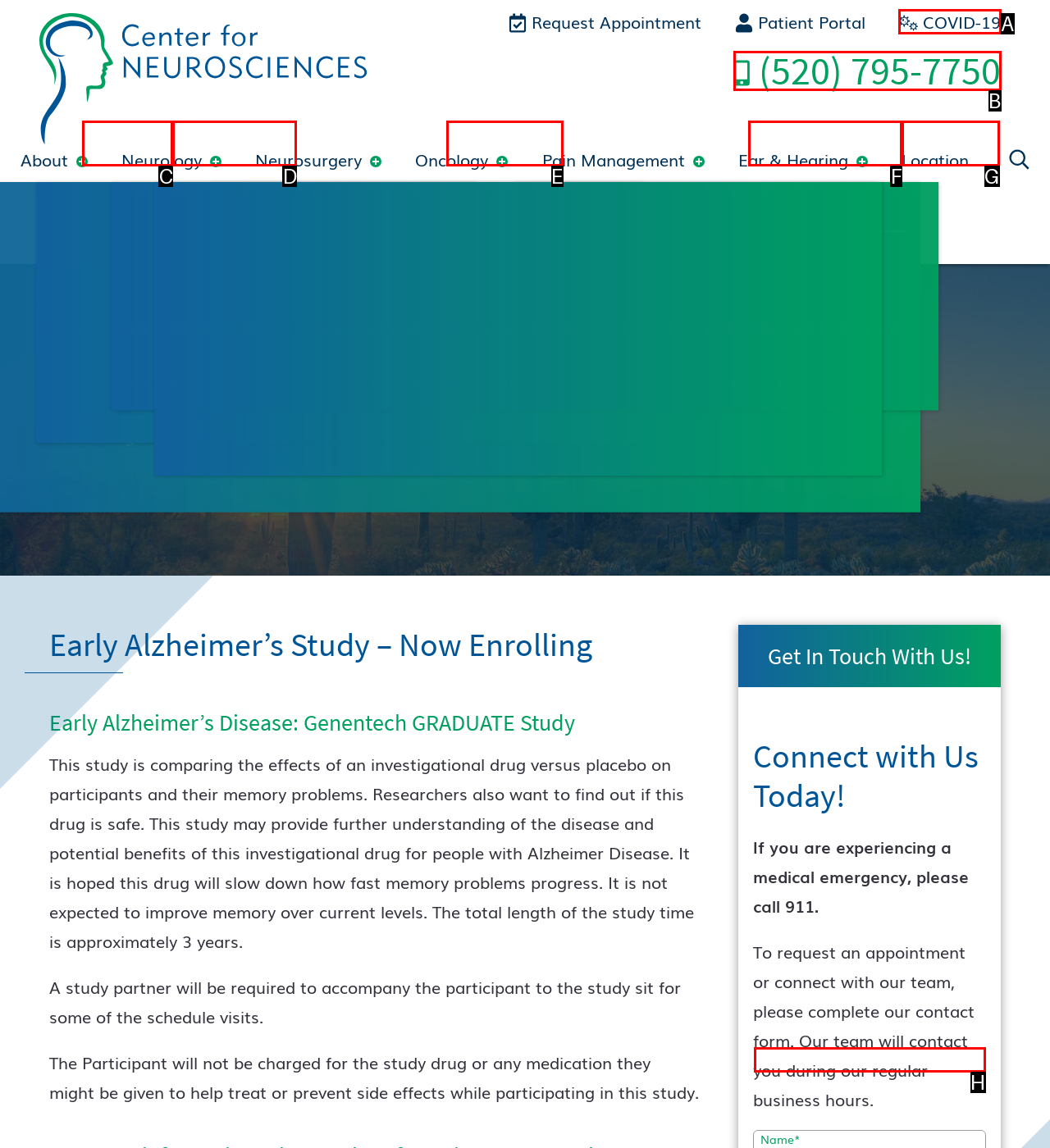Identify the HTML element that corresponds to the following description: Neurology. Provide the letter of the correct option from the presented choices.

D